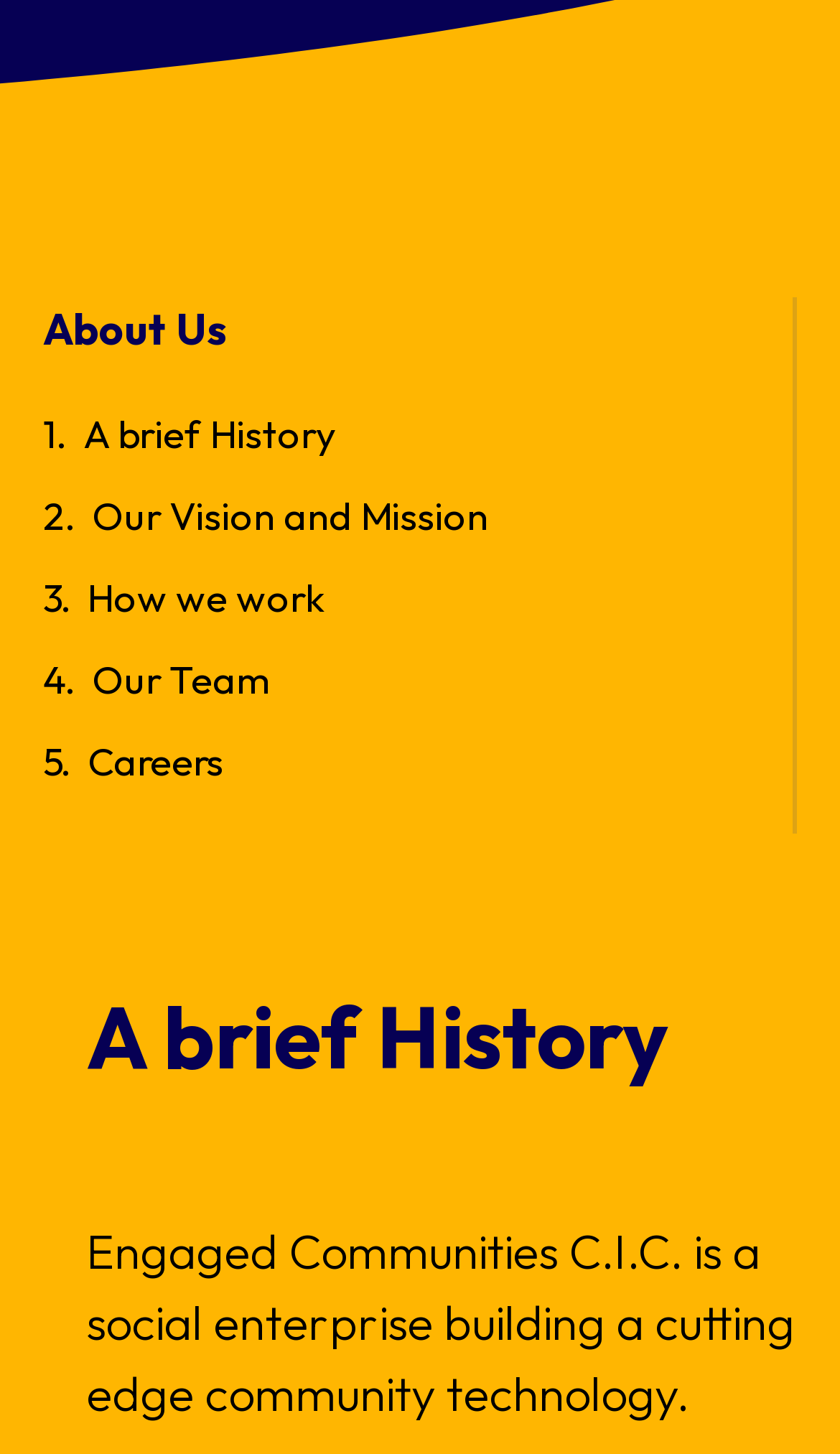Using the description: "A brief History", identify the bounding box of the corresponding UI element in the screenshot.

[0.099, 0.281, 0.399, 0.315]